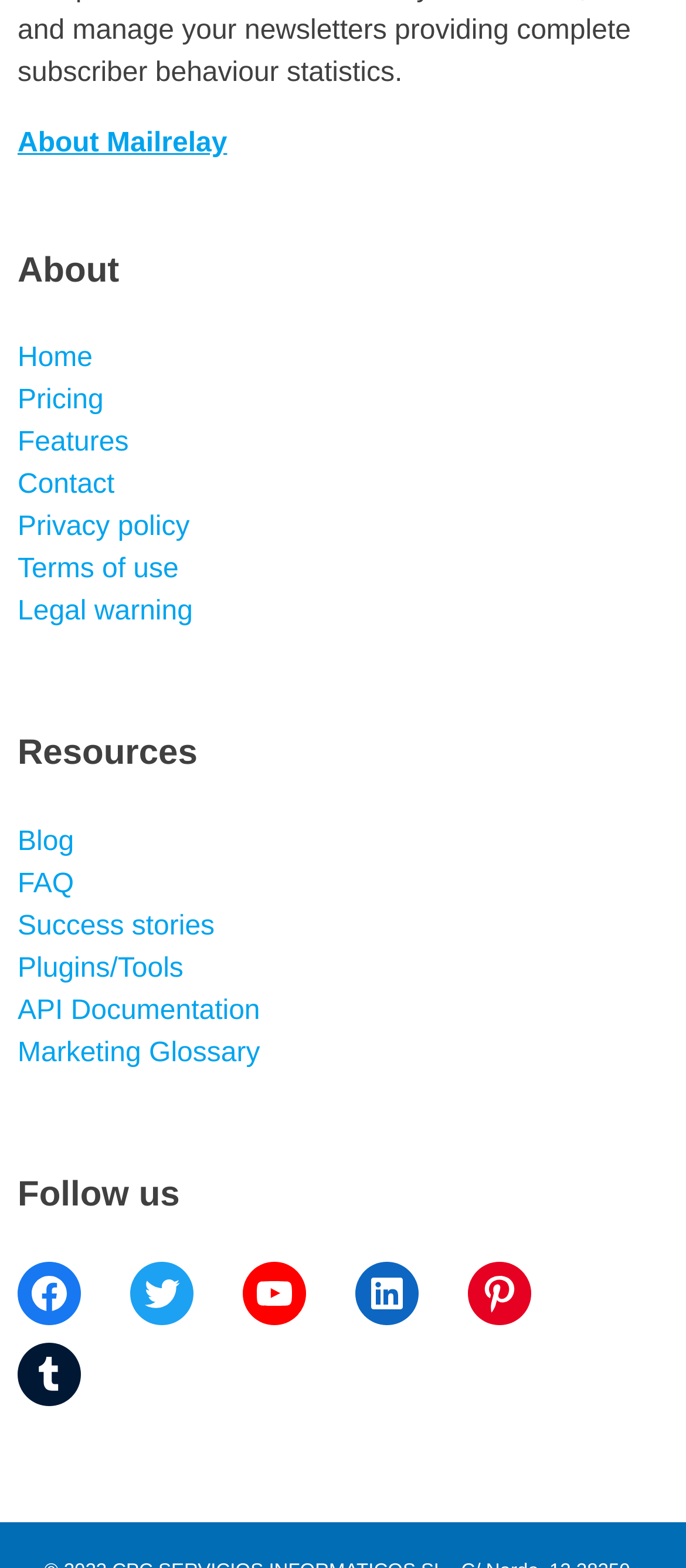How many headings are there on the webpage?
Please provide a single word or phrase based on the screenshot.

3